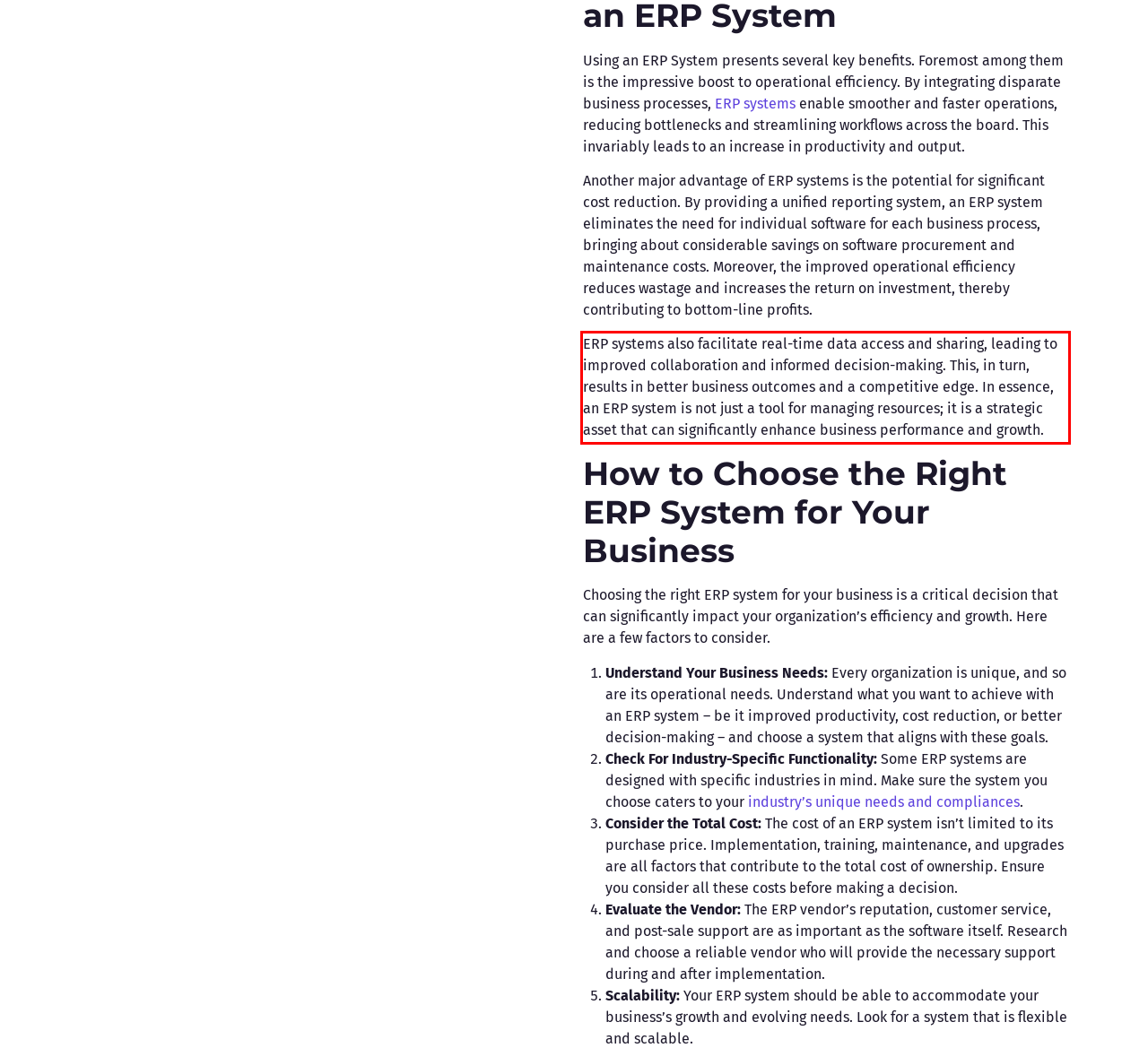In the screenshot of the webpage, find the red bounding box and perform OCR to obtain the text content restricted within this red bounding box.

ERP systems also facilitate real-time data access and sharing, leading to improved collaboration and informed decision-making. This, in turn, results in better business outcomes and a competitive edge. In essence, an ERP system is not just a tool for managing resources; it is a strategic asset that can significantly enhance business performance and growth.